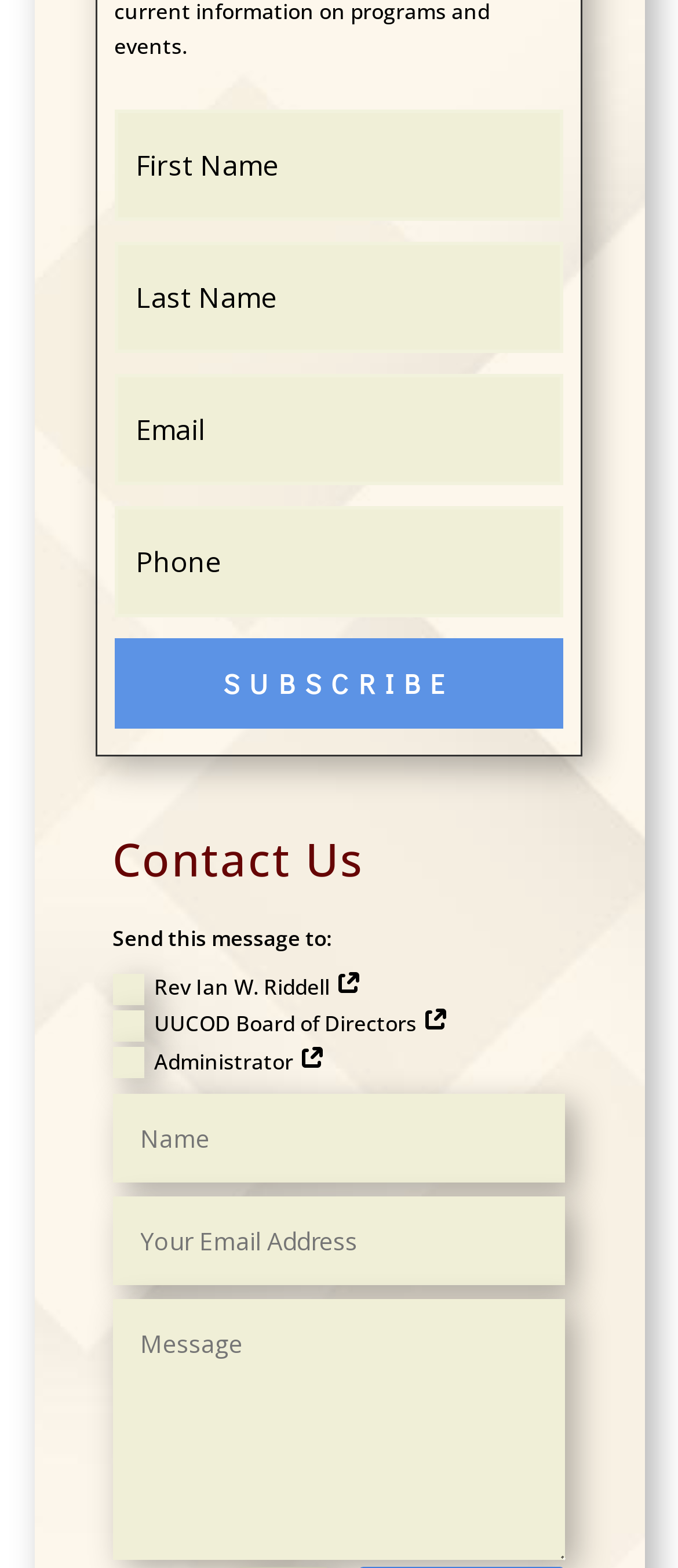How many recipients can the message be sent to?
Please provide a single word or phrase as your answer based on the screenshot.

Three